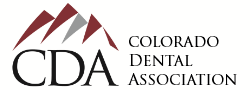Answer the question in a single word or phrase:
What is the full name of the organization?

Colorado Dental Association